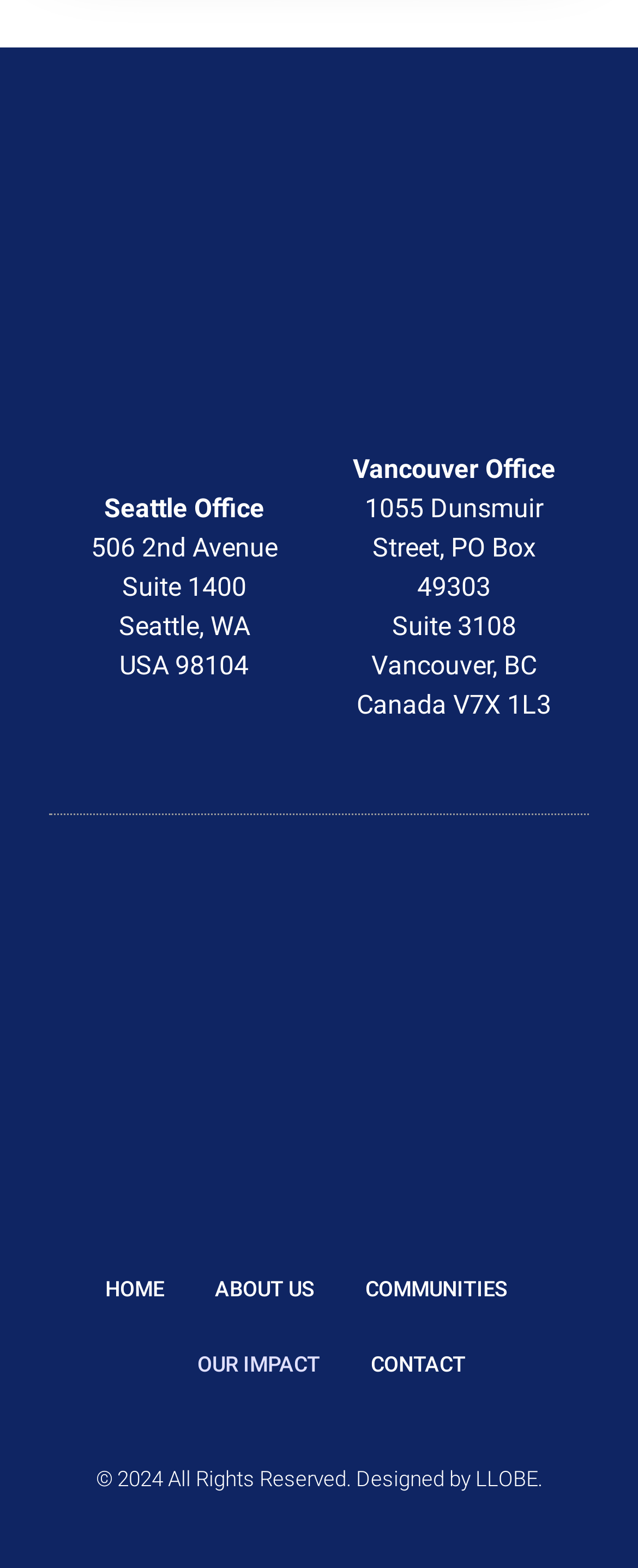Extract the bounding box coordinates of the UI element described: "ABOUT US". Provide the coordinates in the format [left, top, right, bottom] with values ranging from 0 to 1.

[0.337, 0.799, 0.493, 0.847]